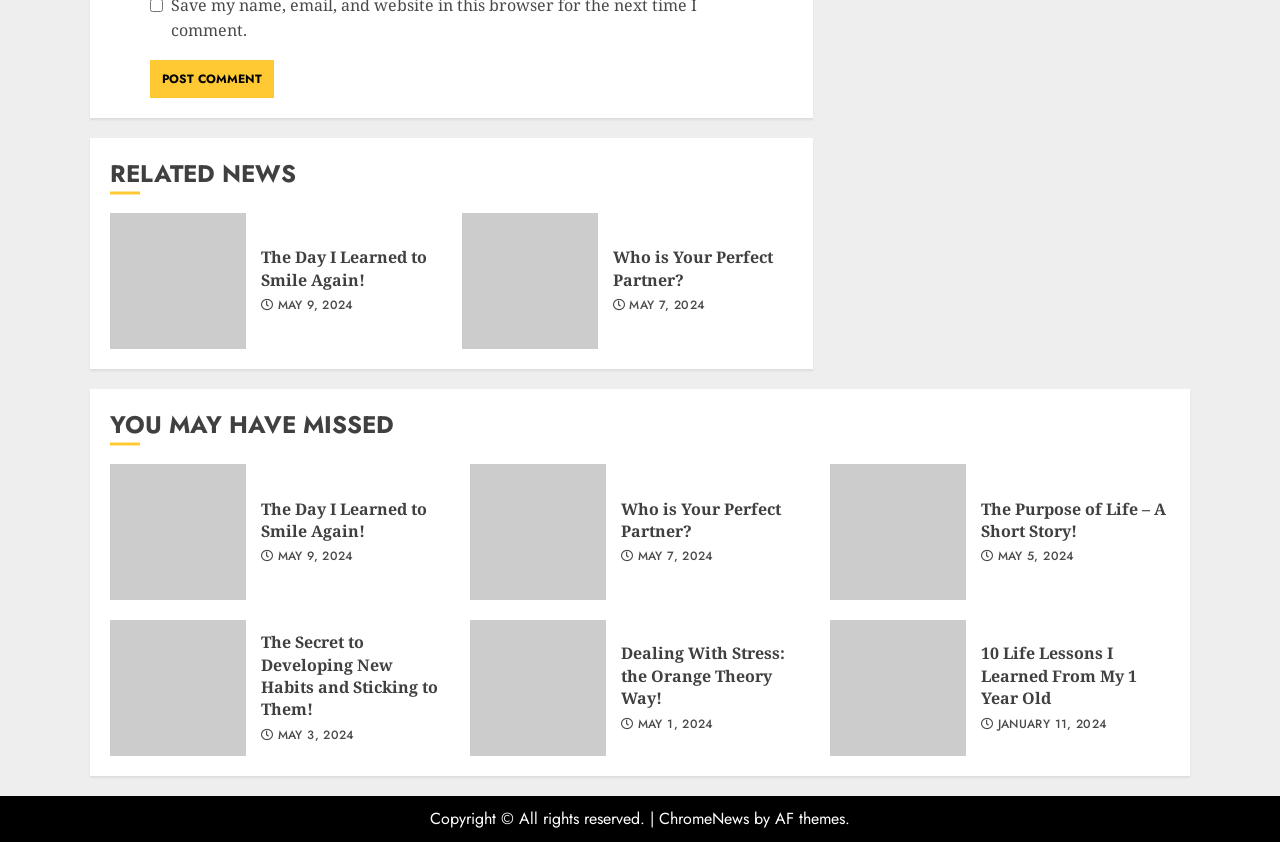What is the text of the footer at the bottom?
Look at the image and answer the question using a single word or phrase.

Copyright © All rights reserved.